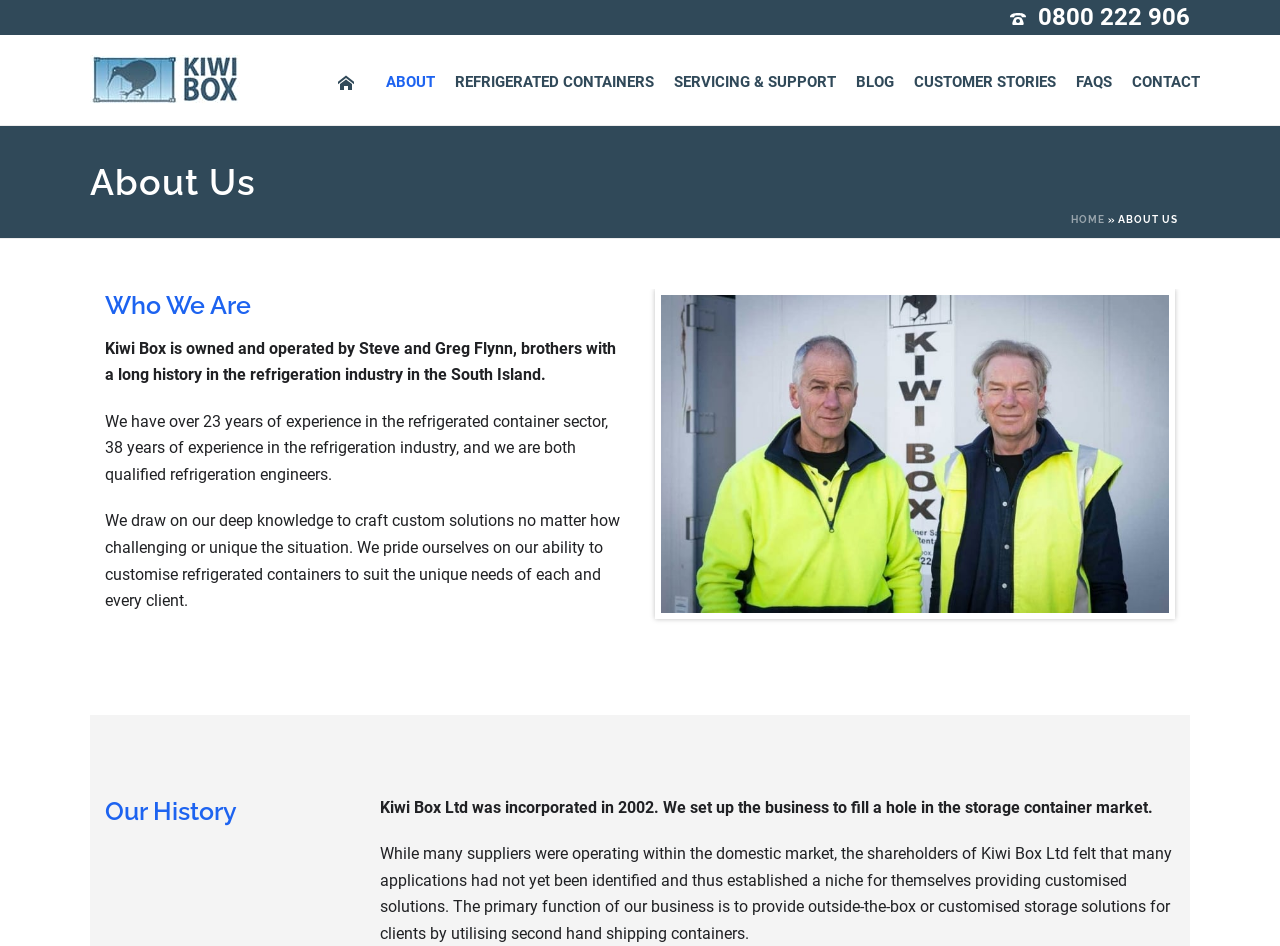What is the primary function of Kiwi Box Ltd?
Answer the question with a detailed and thorough explanation.

I found the primary function by reading the text 'The primary function of our business is to provide outside-the-box or customised storage solutions for clients by utilising second hand shipping containers.' at coordinates [0.297, 0.892, 0.916, 0.997].